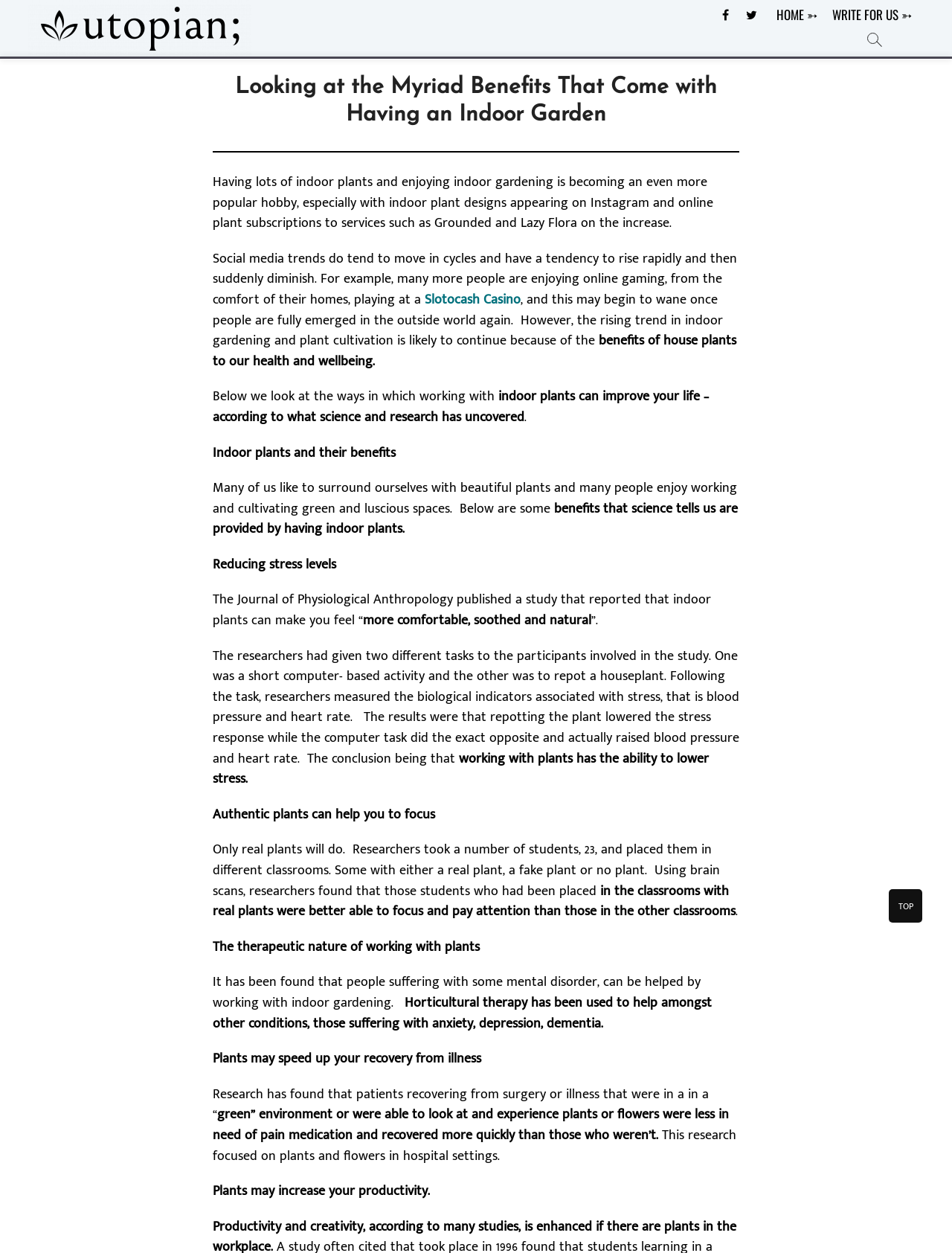Answer the question below using just one word or a short phrase: 
What is the title of the article?

Looking at the Myriad Benefits That Come with Having an Indoor Garden